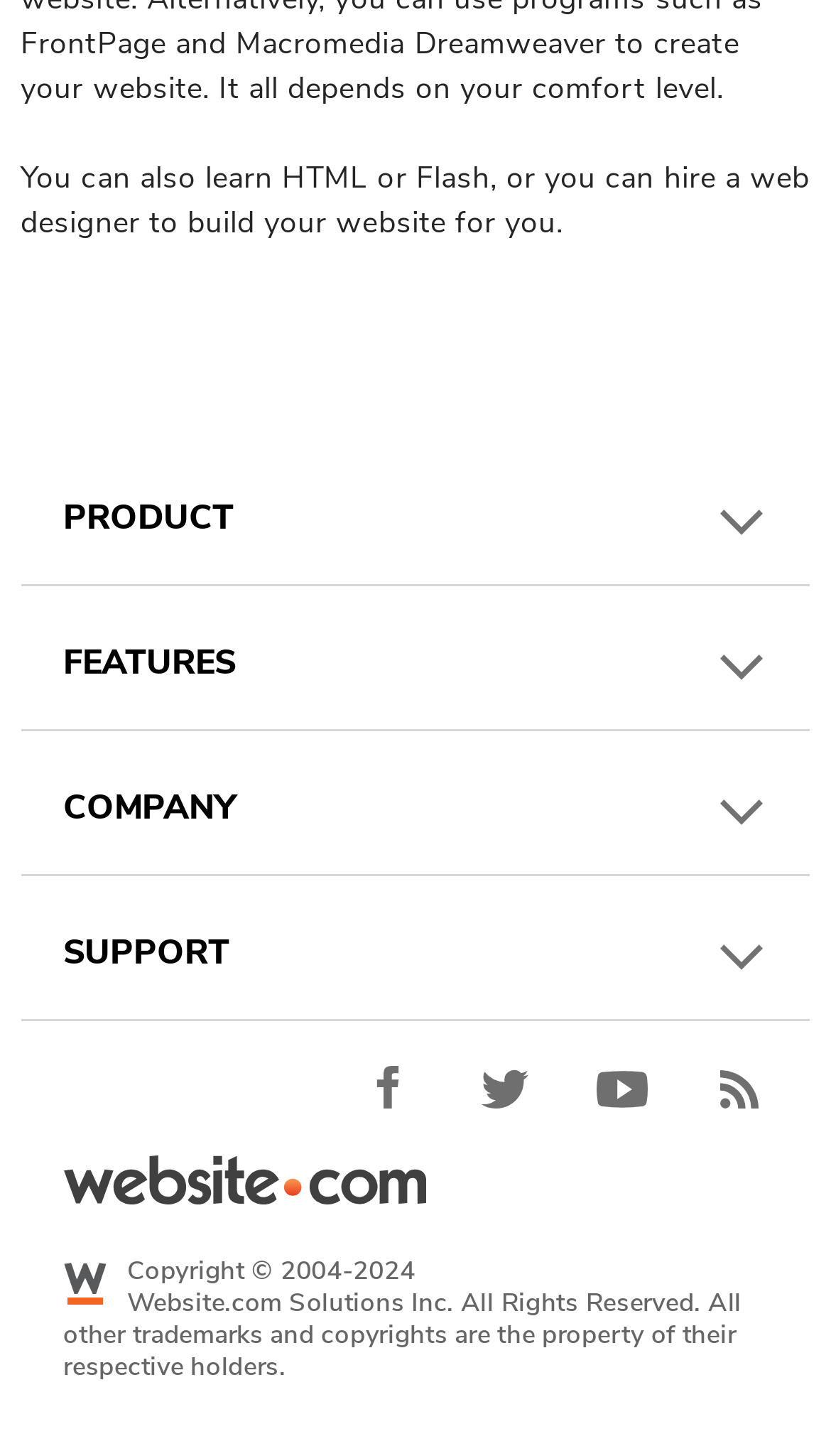Bounding box coordinates are specified in the format (top-left x, top-left y, bottom-right x, bottom-right y). All values are floating point numbers bounded between 0 and 1. Please provide the bounding box coordinate of the region this sentence describes: Home

None